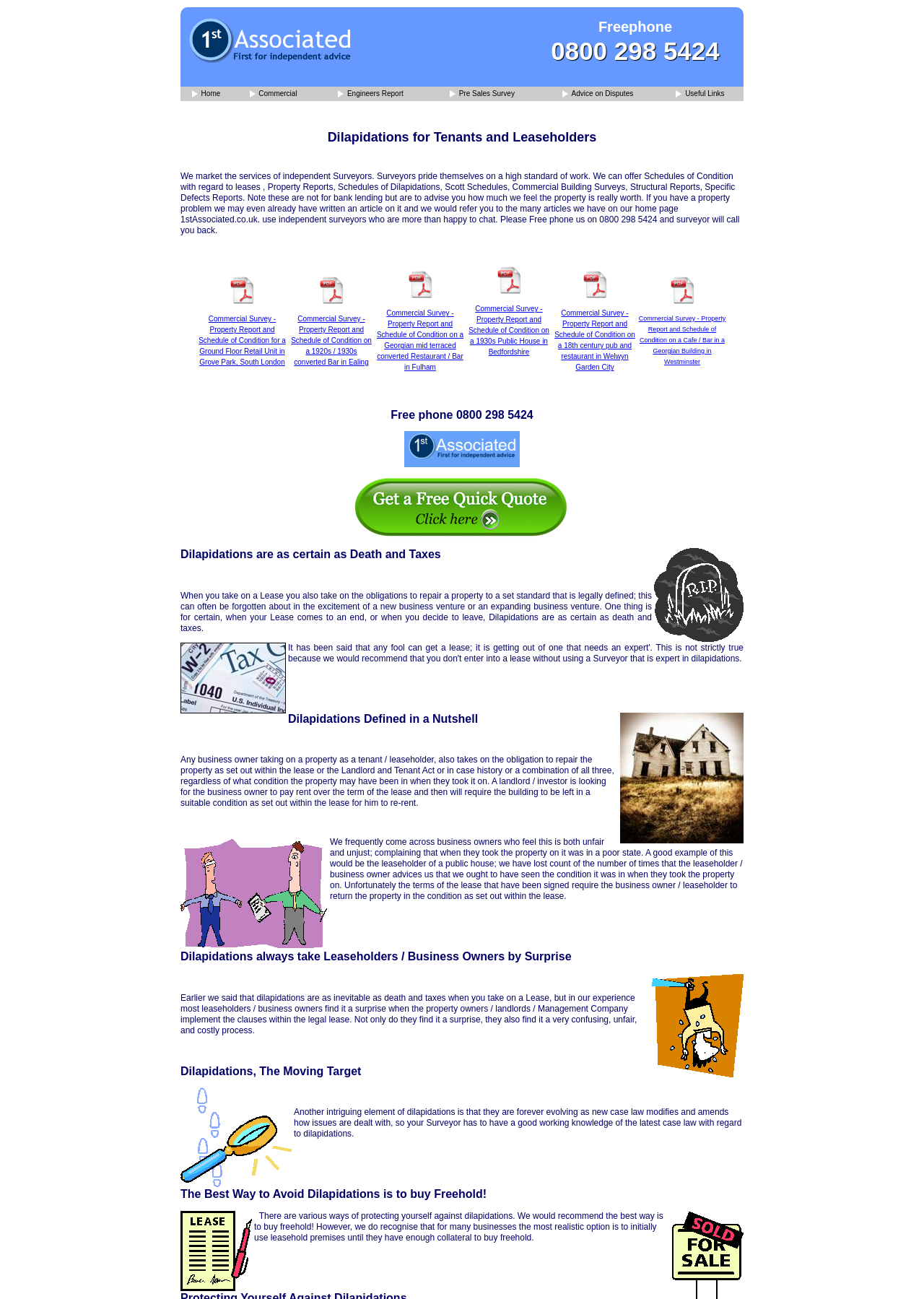Determine the bounding box coordinates for the area you should click to complete the following instruction: "View the 'Commercial Survey - Property Report and Schedule of Condition for a Ground Floor Retail Unit' report".

[0.248, 0.228, 0.277, 0.236]